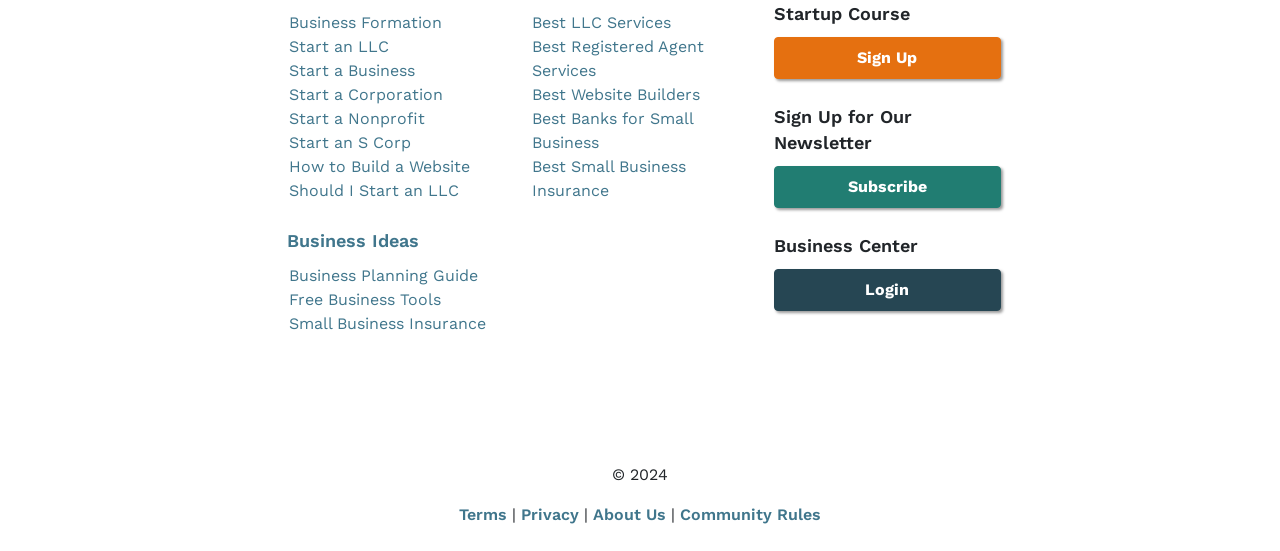What is the first business formation option?
Based on the visual details in the image, please answer the question thoroughly.

The first business formation option is 'Business Formation' which is a link located at the top left of the webpage with a bounding box of [0.226, 0.024, 0.345, 0.058].